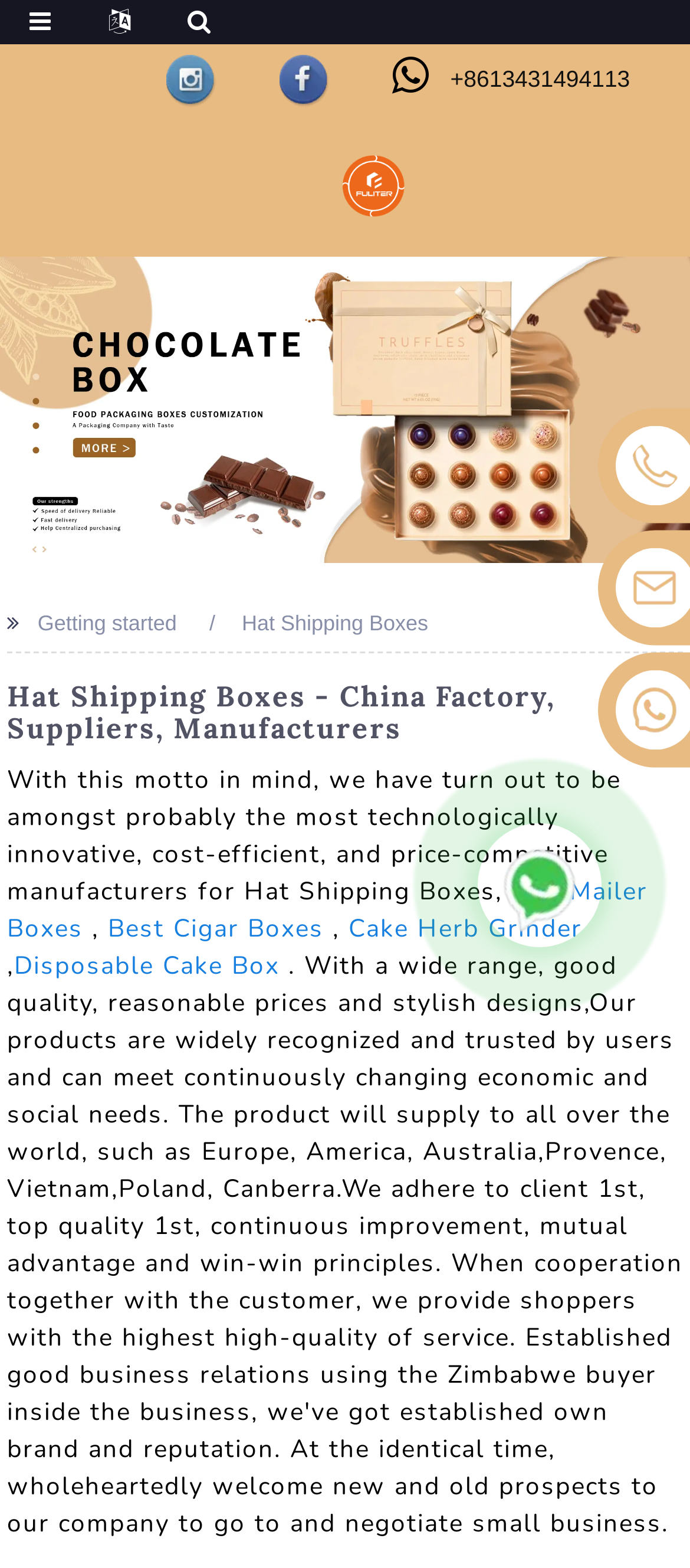Respond with a single word or phrase:
How can you contact the company?

Phone number, Whatsapp